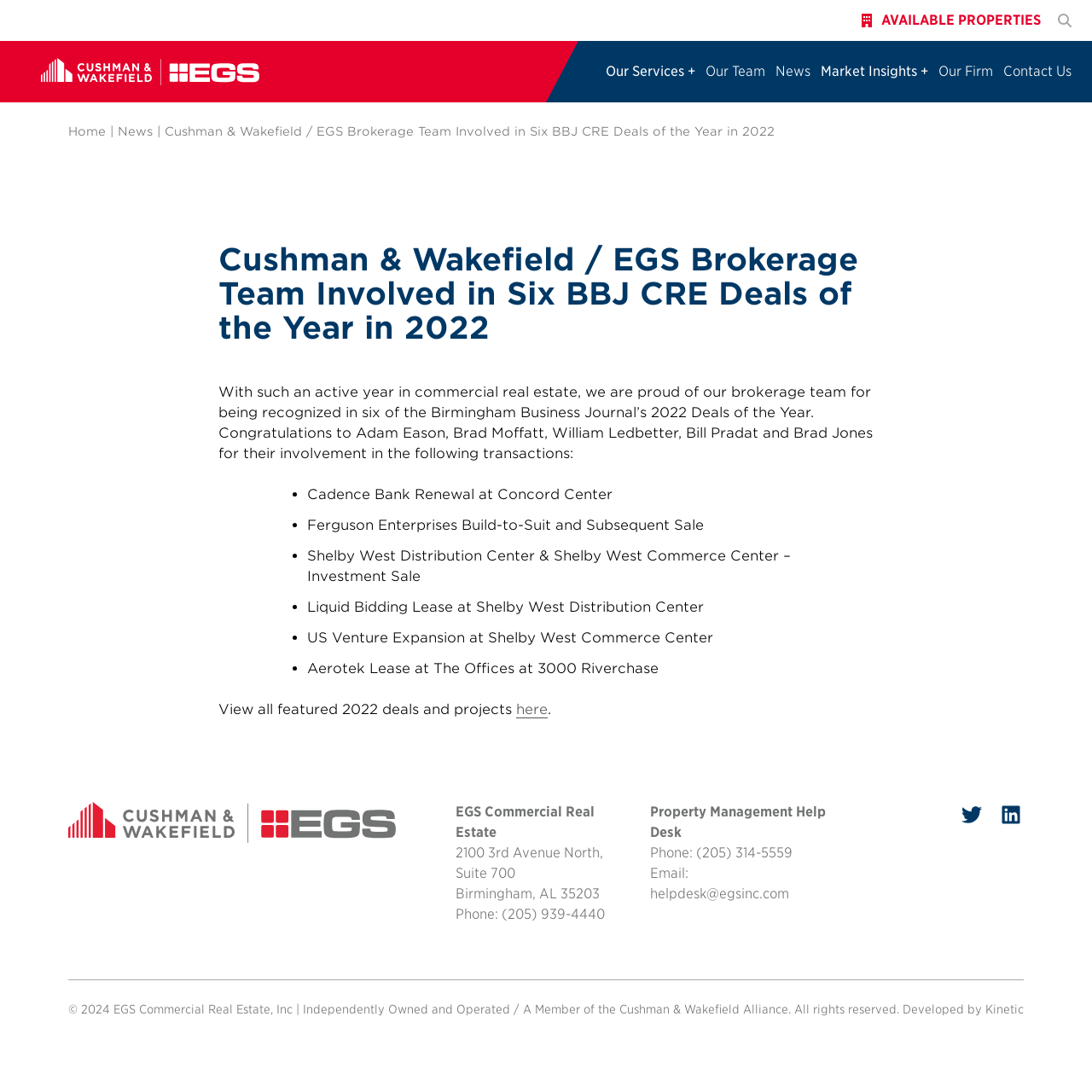How many transactions are mentioned in the article?
Can you offer a detailed and complete answer to this question?

The article mentions six transactions, which are listed as bullet points. These transactions include Cadence Bank Renewal at Concord Center, Ferguson Enterprises Build-to-Suit and Subsequent Sale, Shelby West Distribution Center & Shelby West Commerce Center – Investment Sale, Liquid Bidding Lease at Shelby West Distribution Center, US Venture Expansion at Shelby West Commerce Center, and Aerotek Lease at The Offices at 3000 Riverchase.